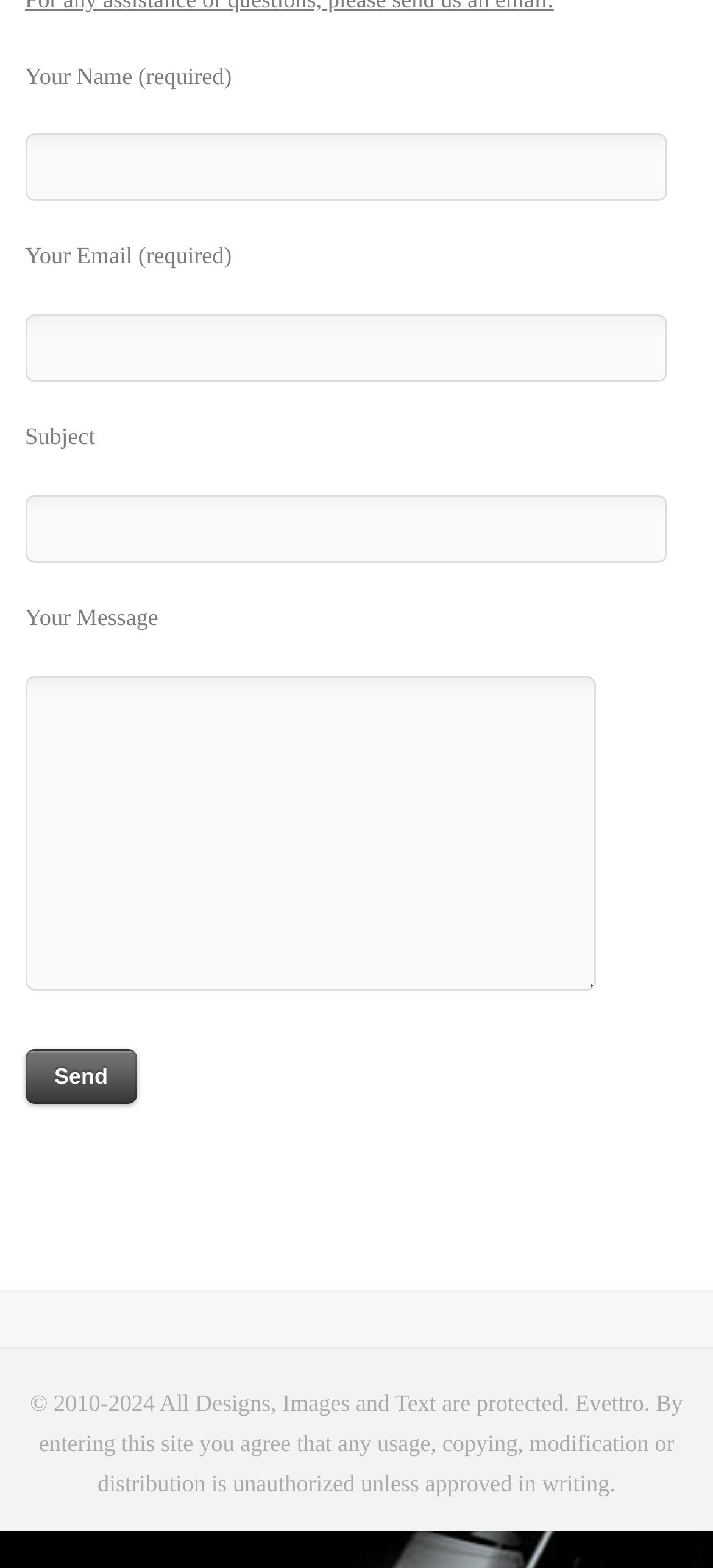Please look at the image and answer the question with a detailed explanation: What is the purpose of the form on this webpage?

The form on this webpage is used to contact the website owner or administrator, as it contains fields for the user's name, email, subject, and message, and a send button to submit the form.